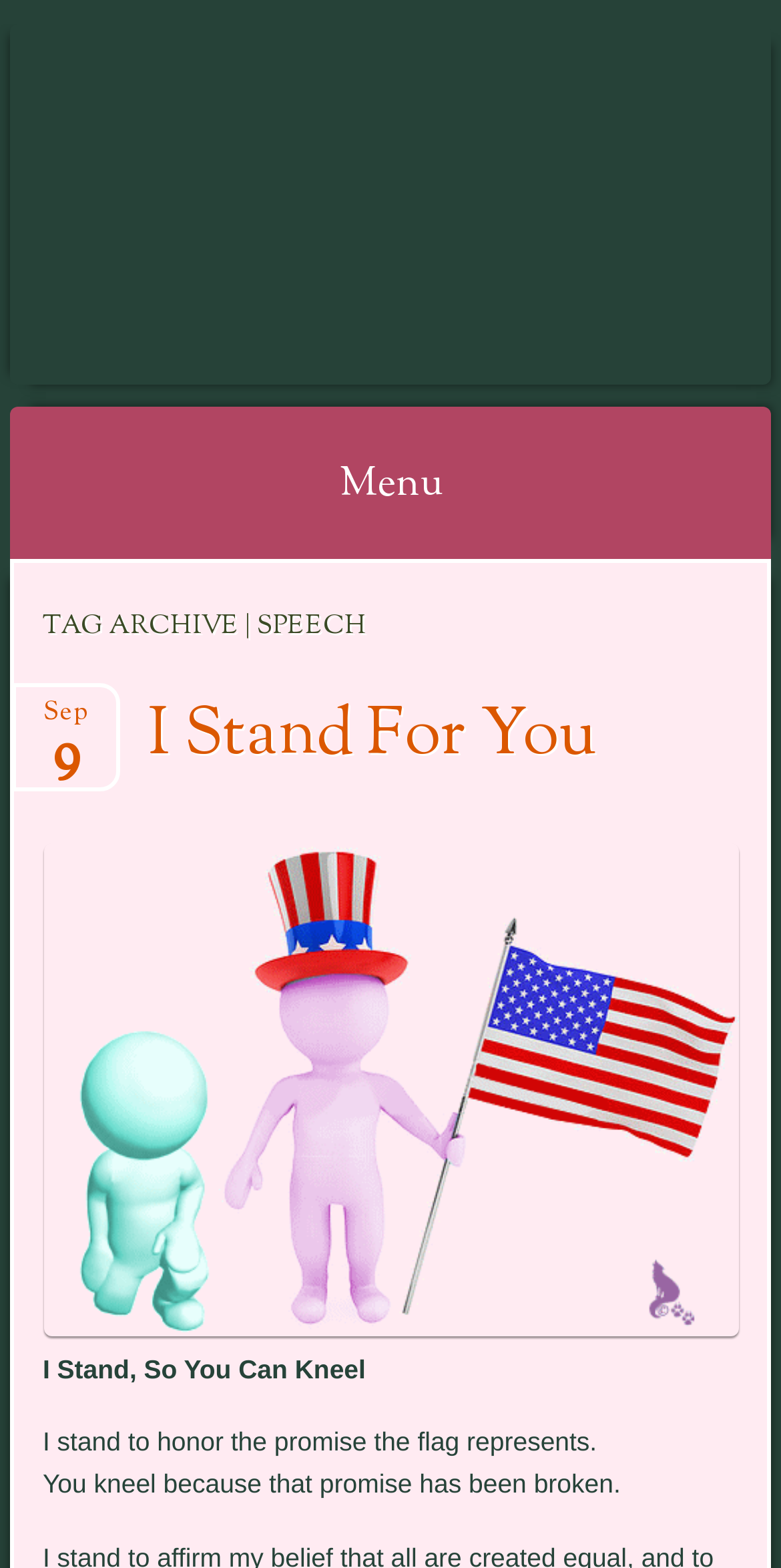What is the title of the speech?
Provide an in-depth answer to the question, covering all aspects.

The title of the speech can be found in the heading 'I Stand For You' which is a subheading under the main topic 'TAG ARCHIVE | SPEECH'. This is also confirmed by the link with the same text.